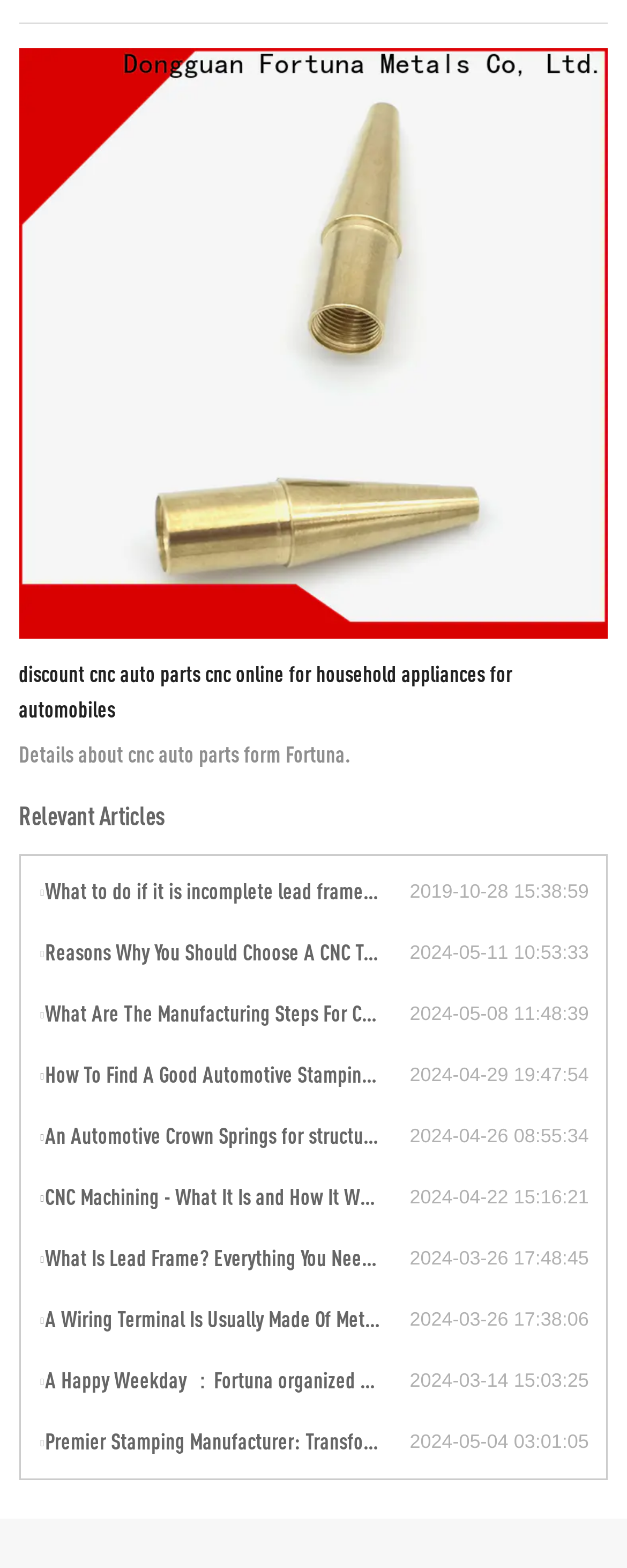What is the purpose of the webpage?
Answer the question with a detailed and thorough explanation.

The webpage appears to be a blog or information portal that provides articles and resources related to manufacturing and automotive topics. The presence of multiple articles and links under 'Relevant Articles' suggests that the webpage is intended to educate or inform visitors about these topics.